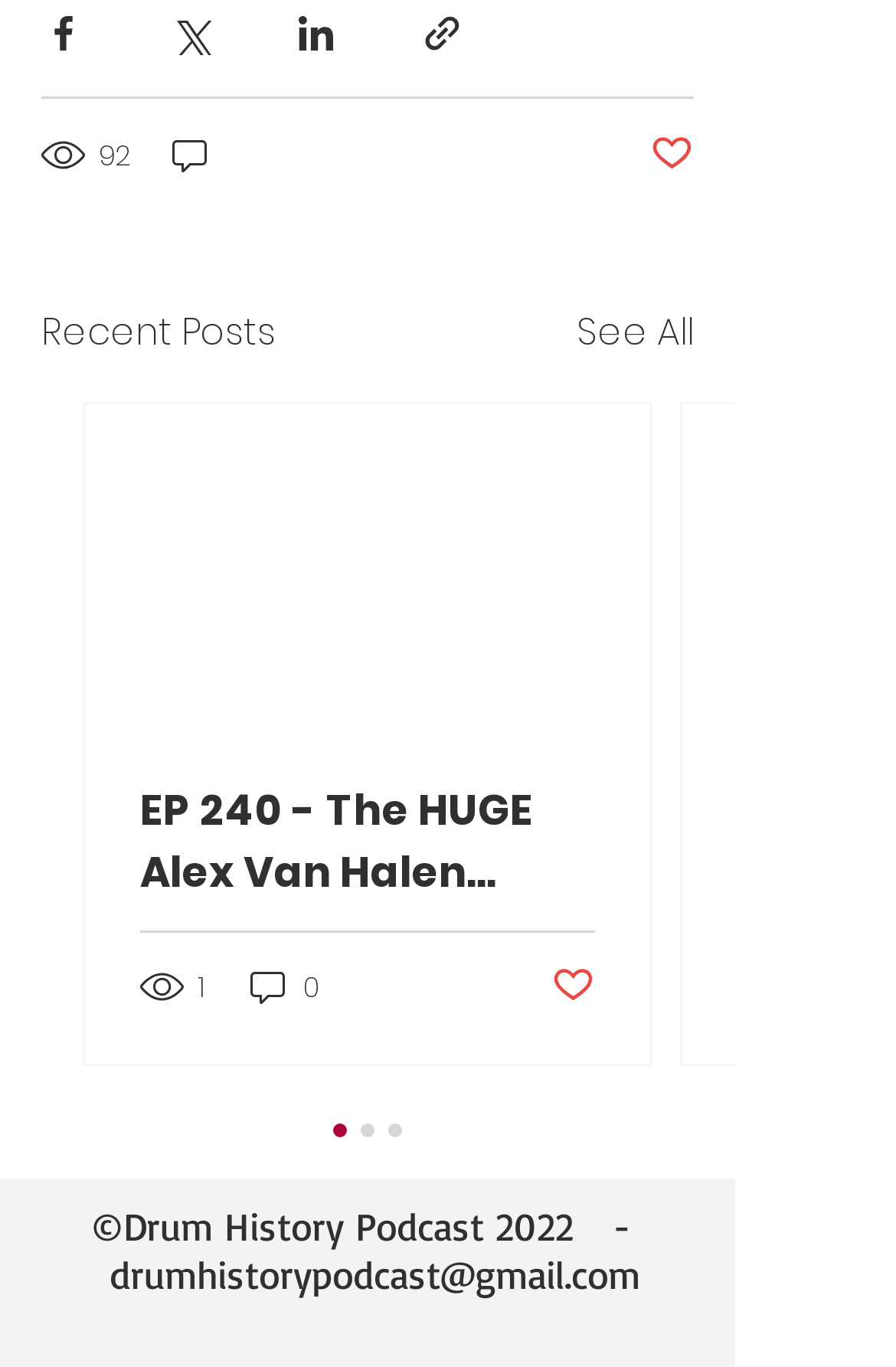Please use the details from the image to answer the following question comprehensively:
What is the number of views for the first post?

I found the answer by looking at the generic element '92 views' which is a child of the root element and has a bounding box coordinate of [0.046, 0.096, 0.151, 0.131]. This element is likely to be displaying the number of views for the first post.